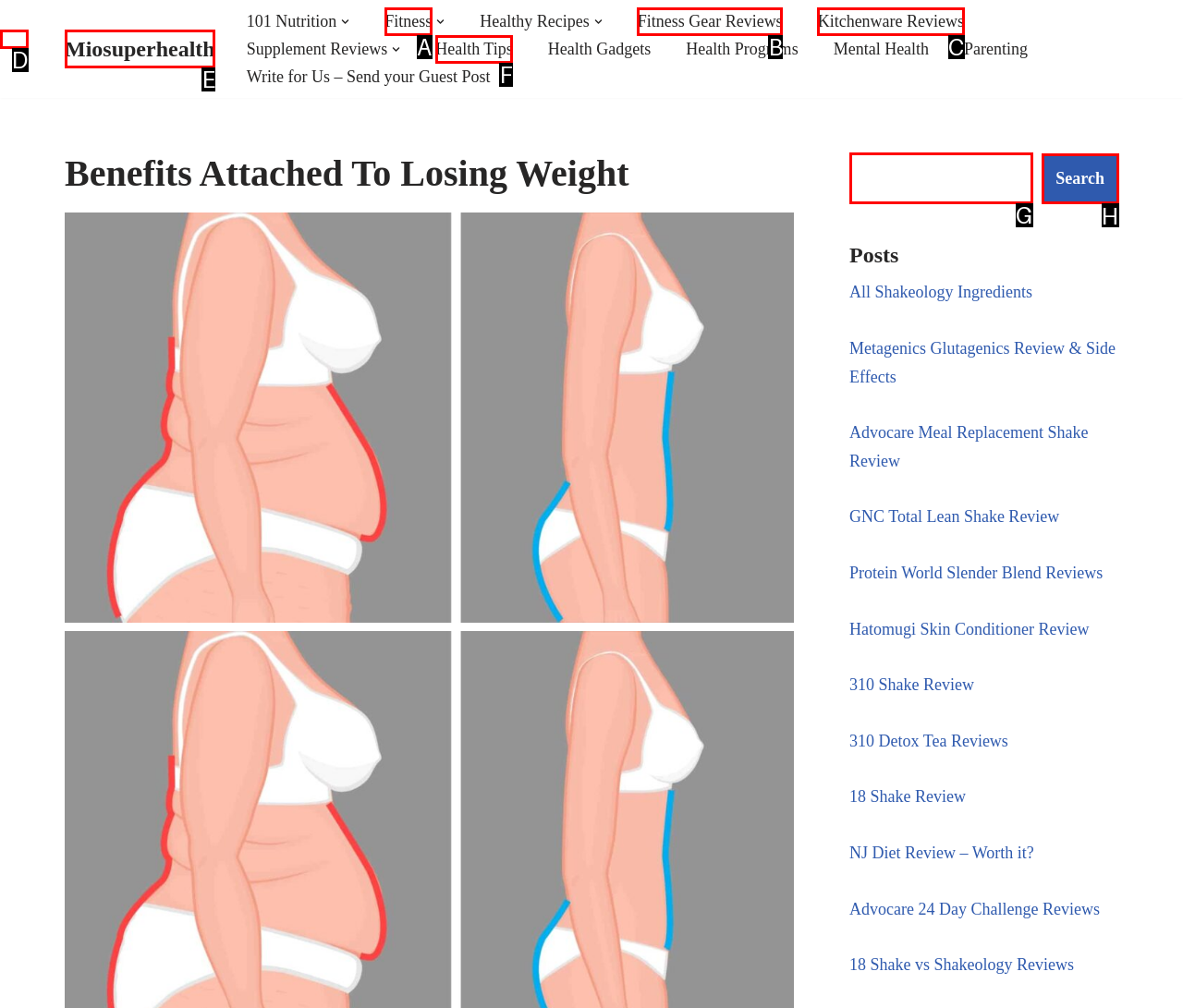Tell me which option I should click to complete the following task: Search for a topic Answer with the option's letter from the given choices directly.

G